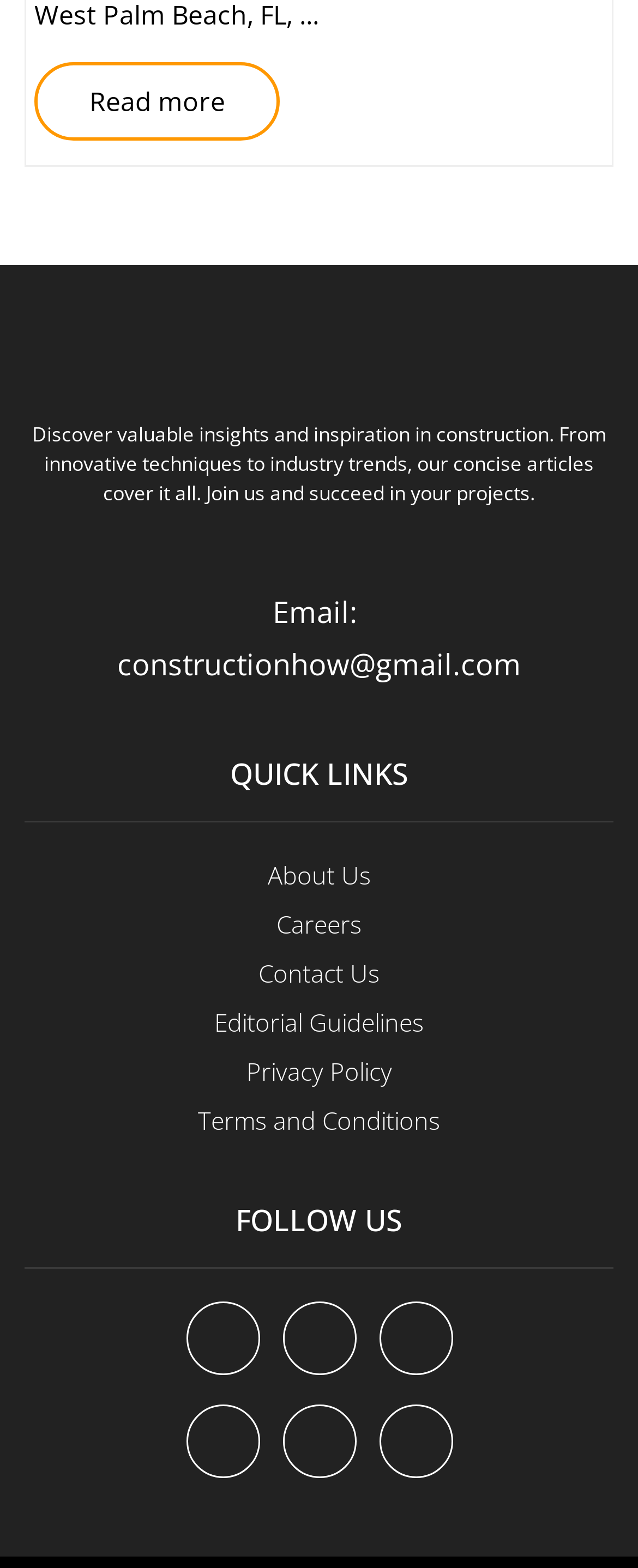Could you highlight the region that needs to be clicked to execute the instruction: "Follow on facebook"?

[0.291, 0.83, 0.406, 0.877]